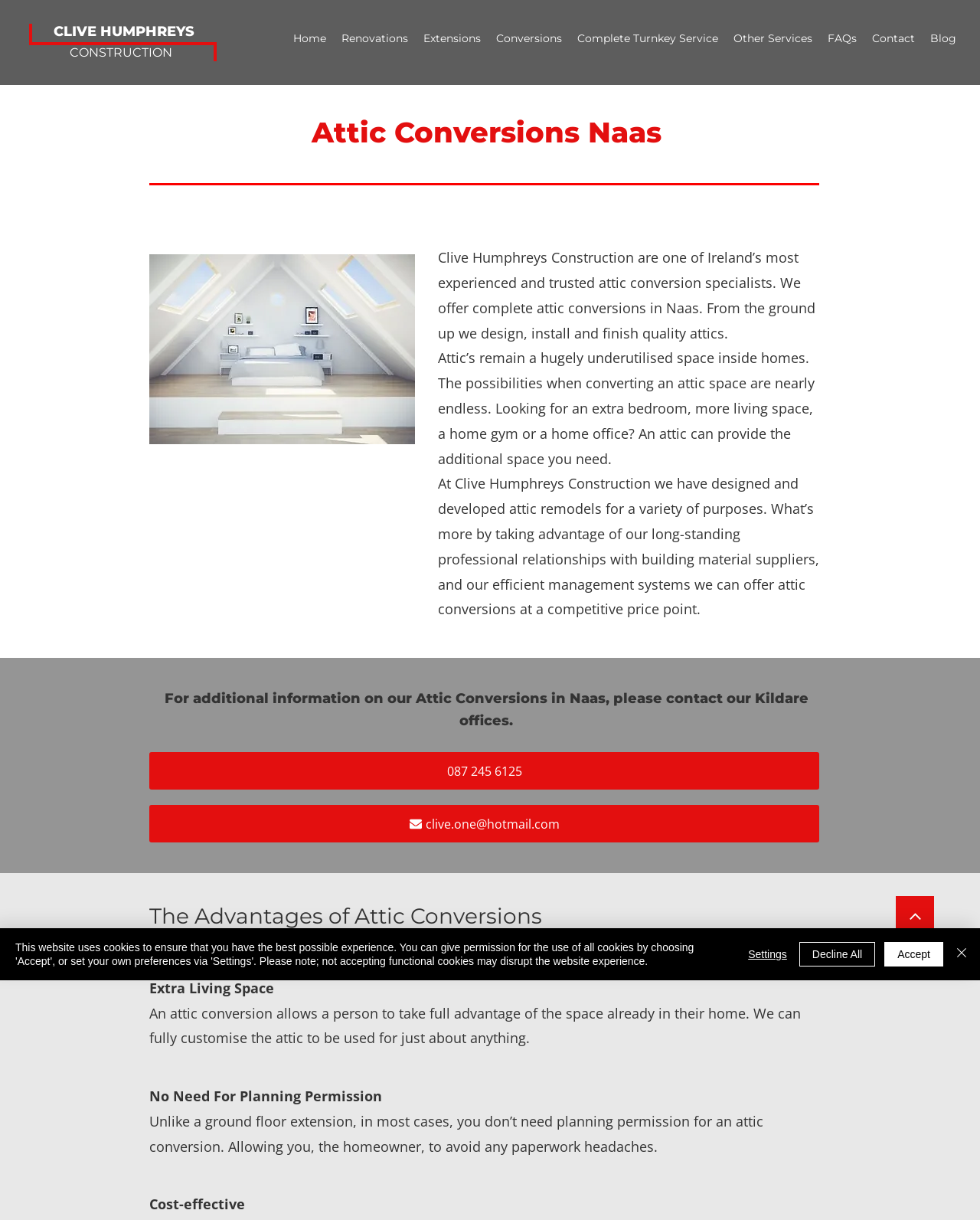Bounding box coordinates are specified in the format (top-left x, top-left y, bottom-right x, bottom-right y). All values are floating point numbers bounded between 0 and 1. Please provide the bounding box coordinate of the region this sentence describes: Renovations

[0.34, 0.026, 0.424, 0.041]